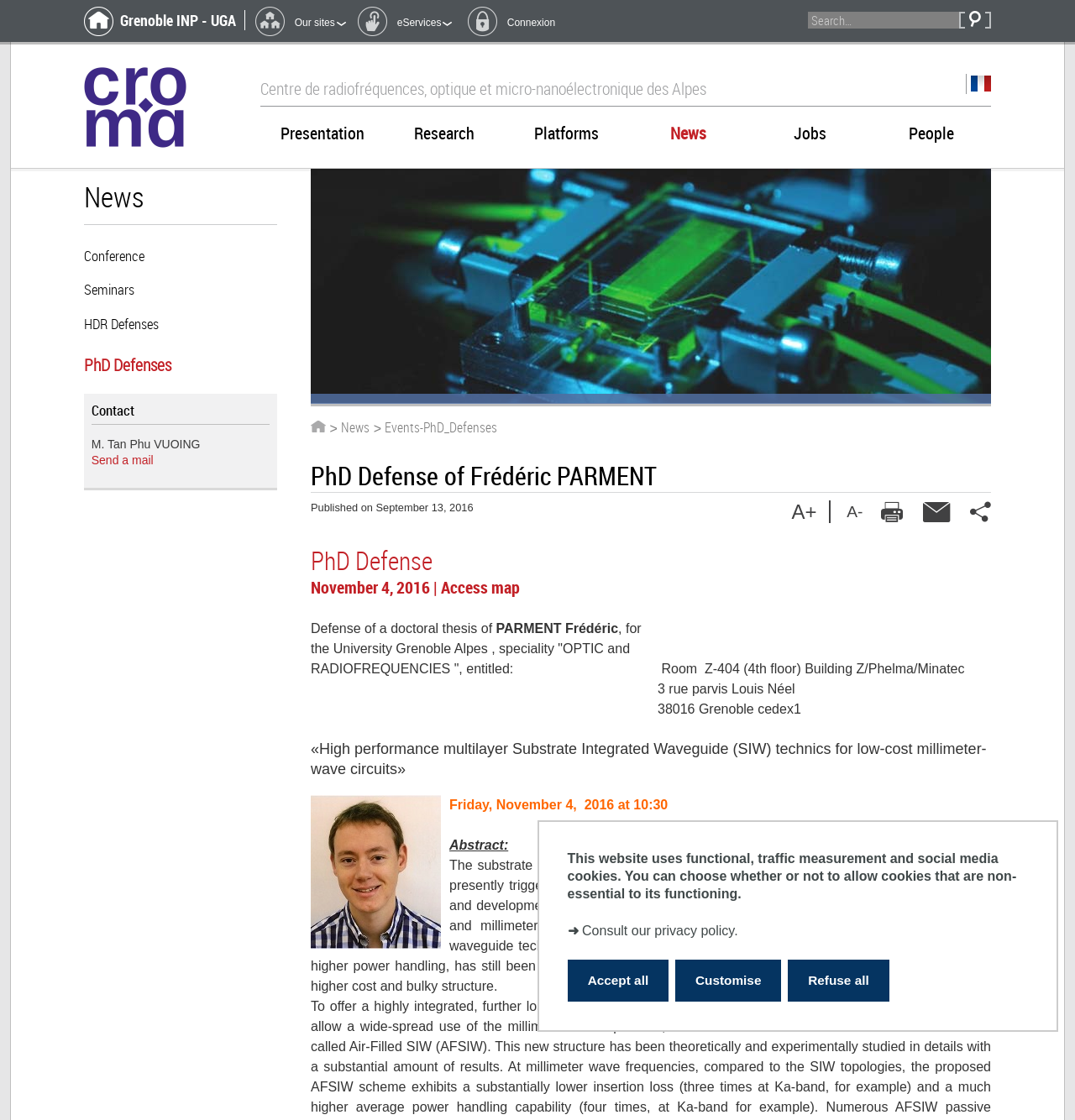Determine the coordinates of the bounding box for the clickable area needed to execute this instruction: "Go to Connexion".

[0.472, 0.015, 0.516, 0.025]